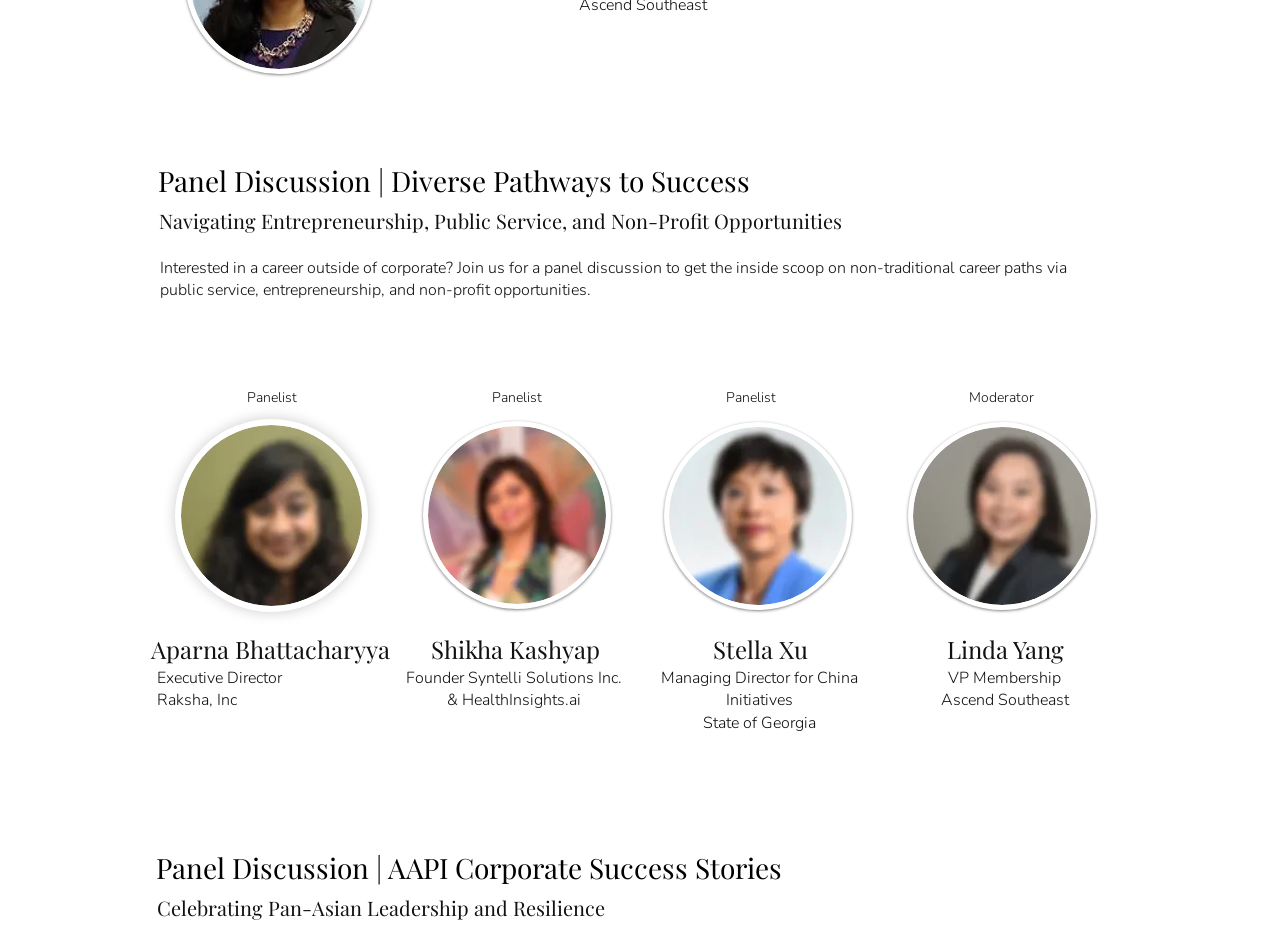How many panelists are there in the discussion? Based on the image, give a response in one word or a short phrase.

3